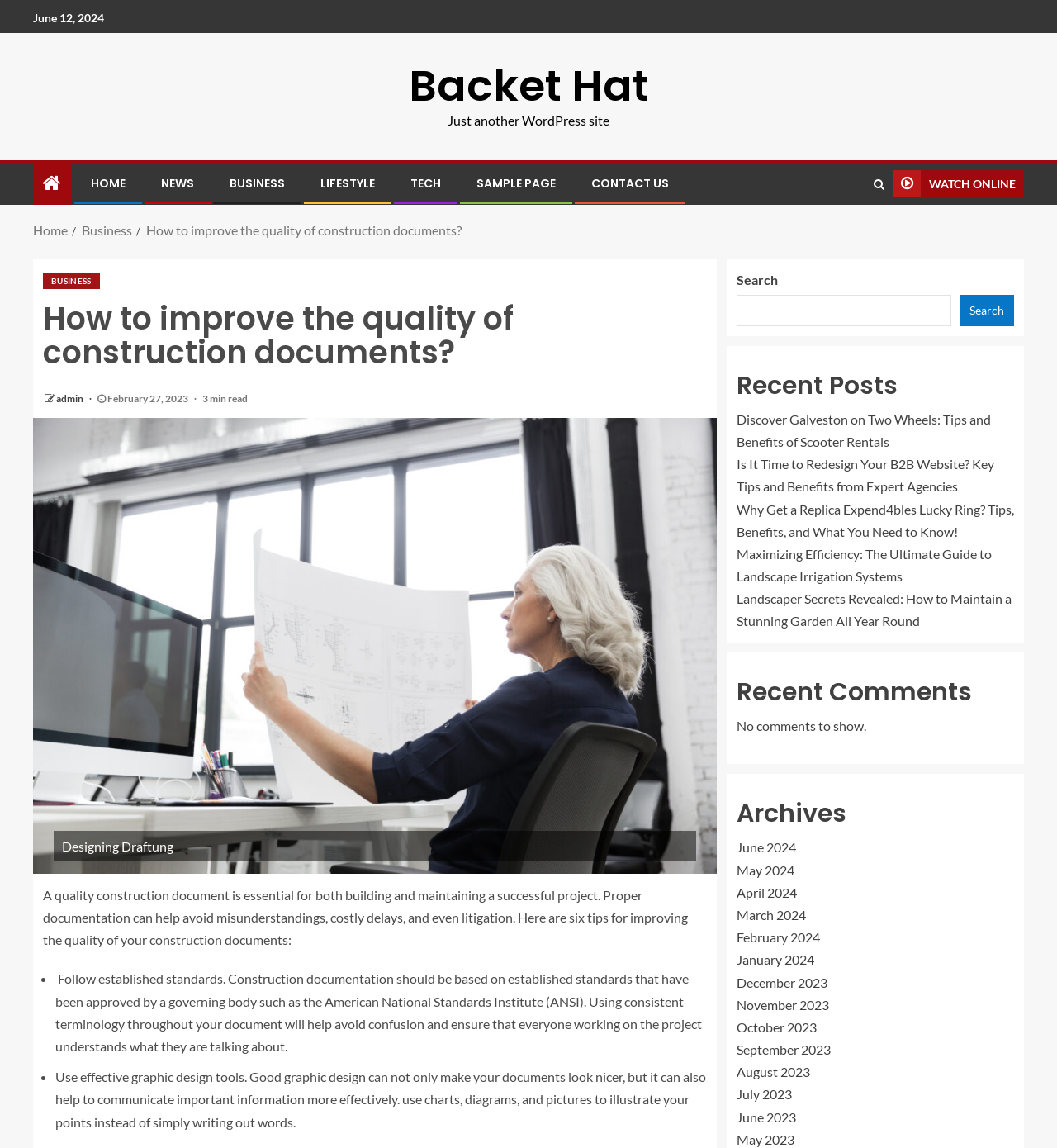How many minutes does it take to read the current article?
Could you please answer the question thoroughly and with as much detail as possible?

The reading time of the current article is mentioned in the article section, which is 3 minutes.